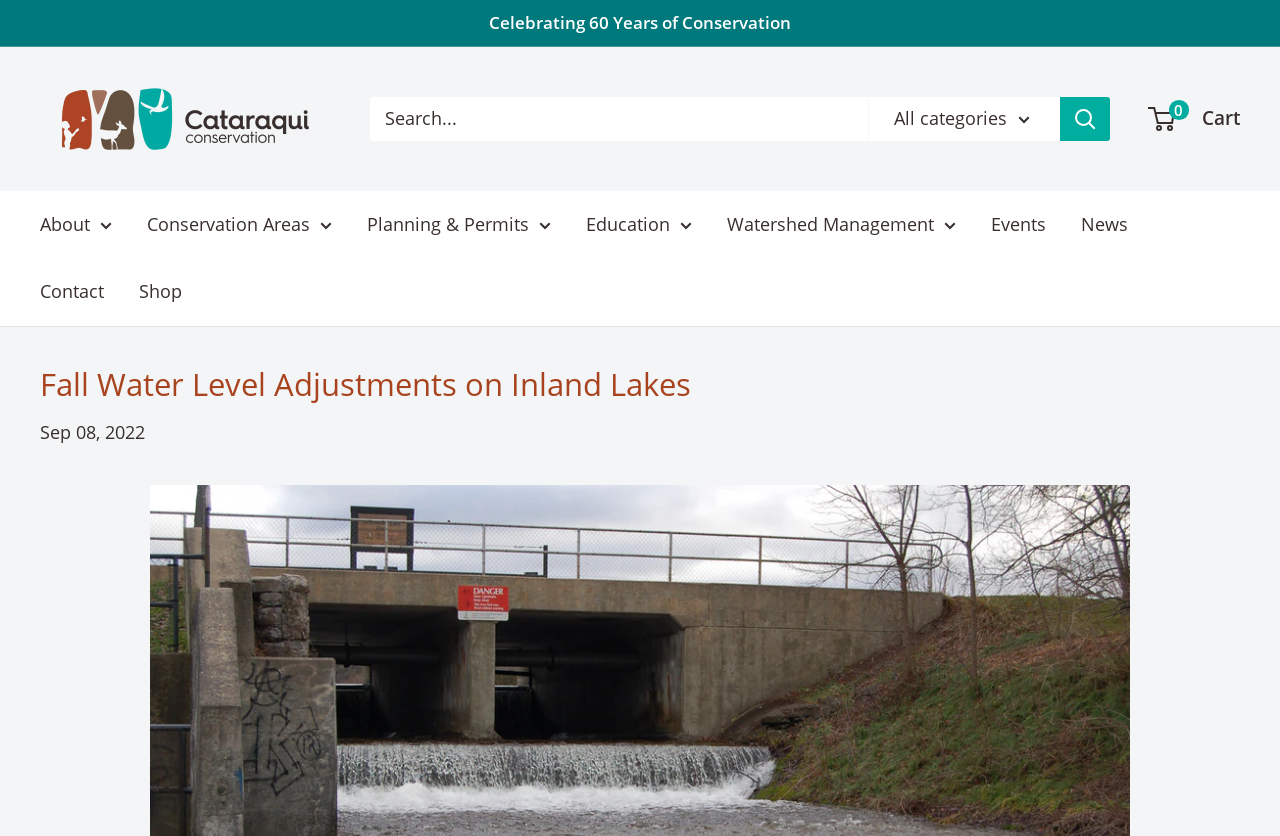Determine the bounding box coordinates for the area that should be clicked to carry out the following instruction: "View the shopping cart".

[0.898, 0.121, 0.969, 0.163]